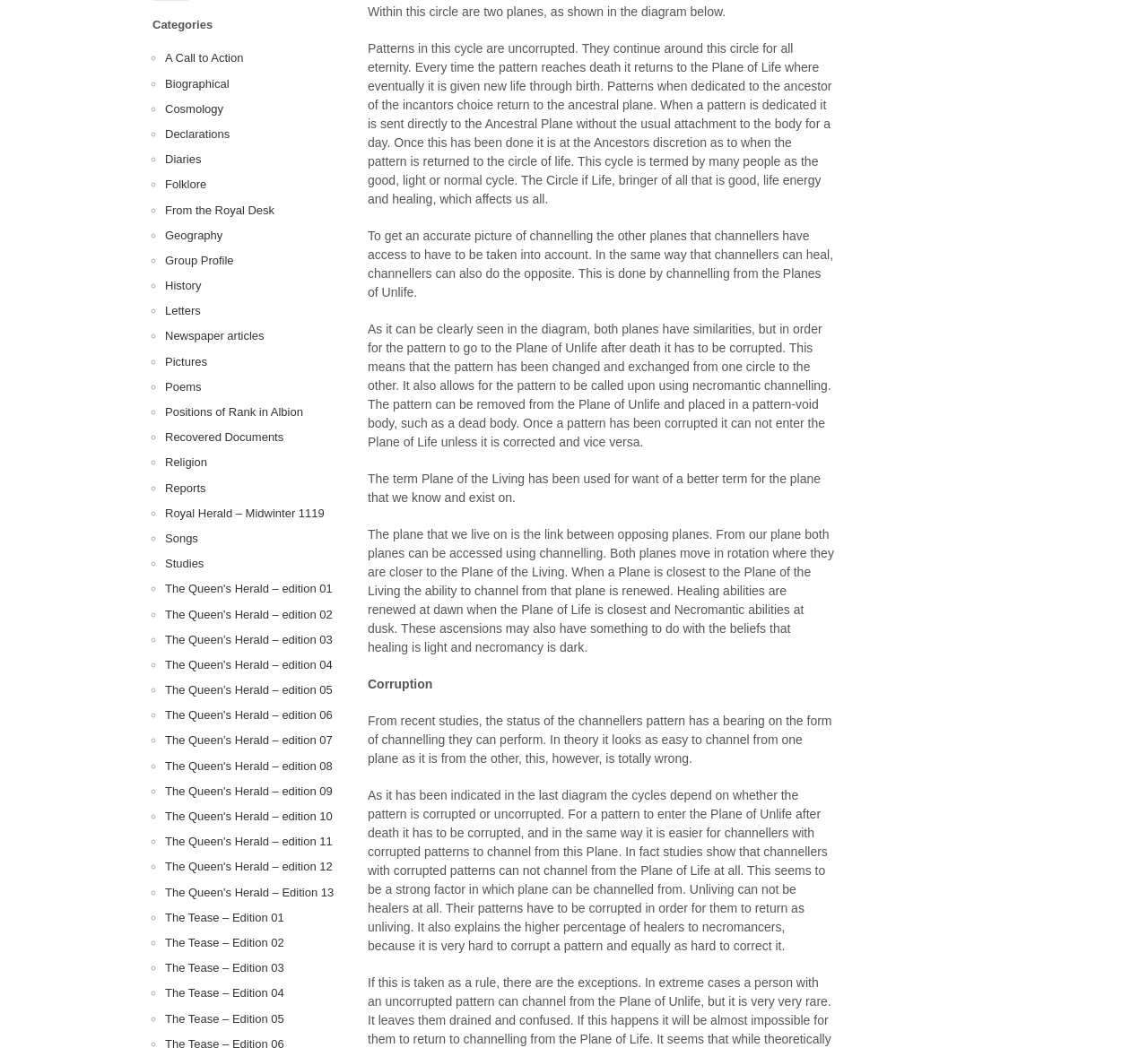Determine the bounding box coordinates for the UI element described. Format the coordinates as (top-left x, top-left y, bottom-right x, bottom-right y) and ensure all values are between 0 and 1. Element description: March 15, 2022March 18, 2022

None